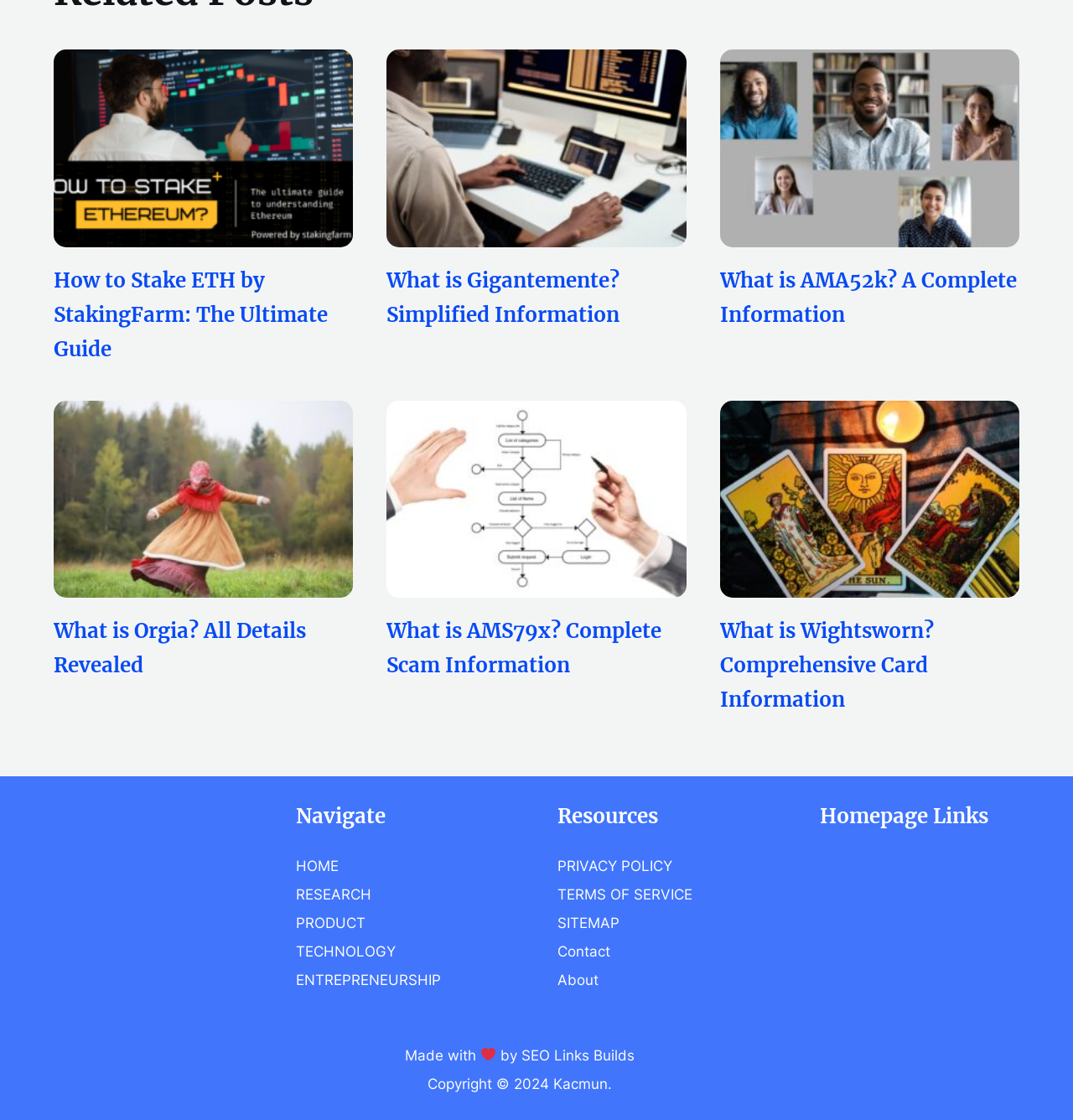Give the bounding box coordinates for the element described as: "What is Gigantemente? Simplified Information".

[0.36, 0.239, 0.578, 0.293]